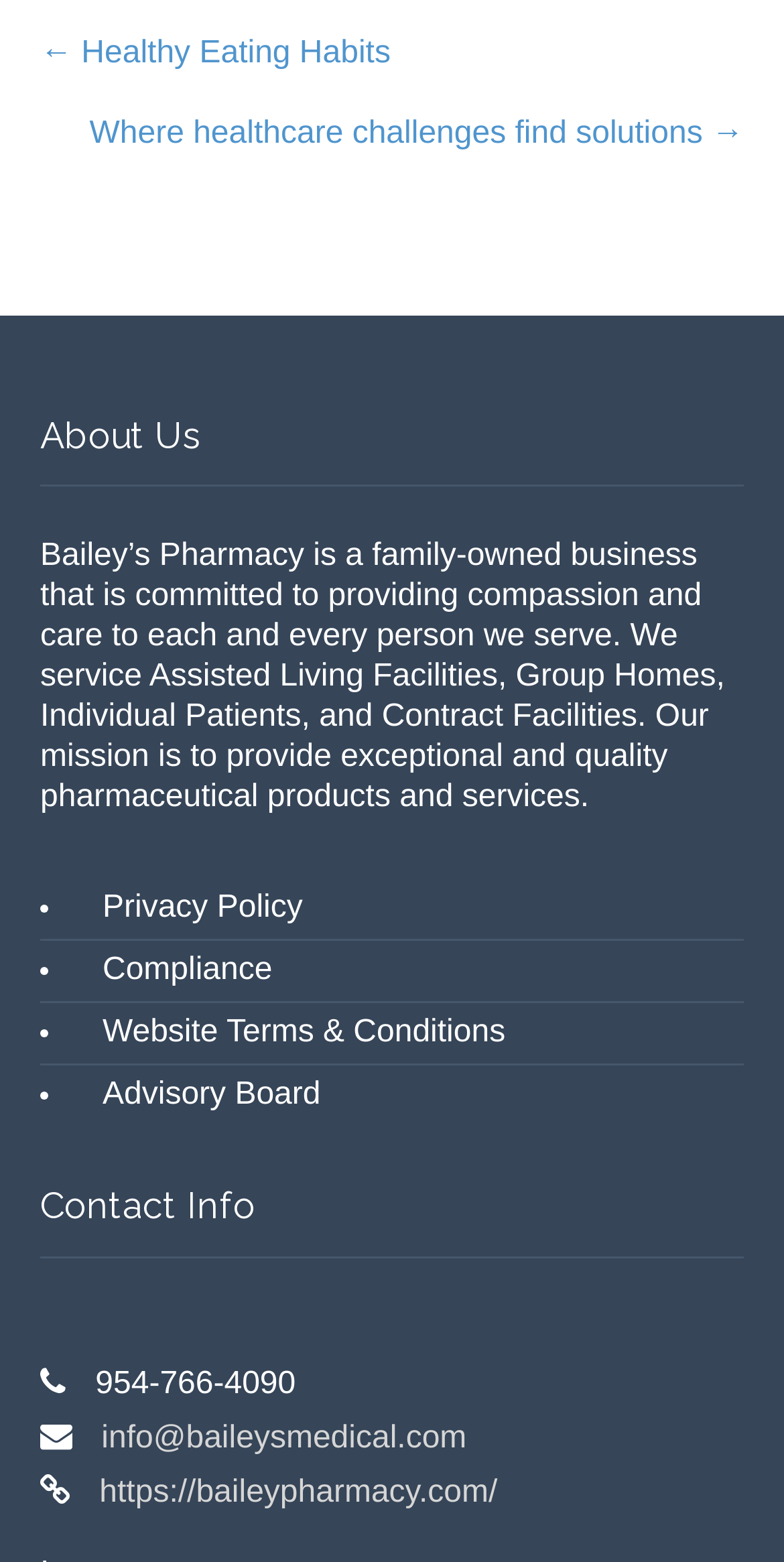What is the name of the pharmacy?
Carefully analyze the image and provide a detailed answer to the question.

The name of the pharmacy can be found in the 'About Us' section, where it is stated that 'Bailey’s Pharmacy is a family-owned business...'.